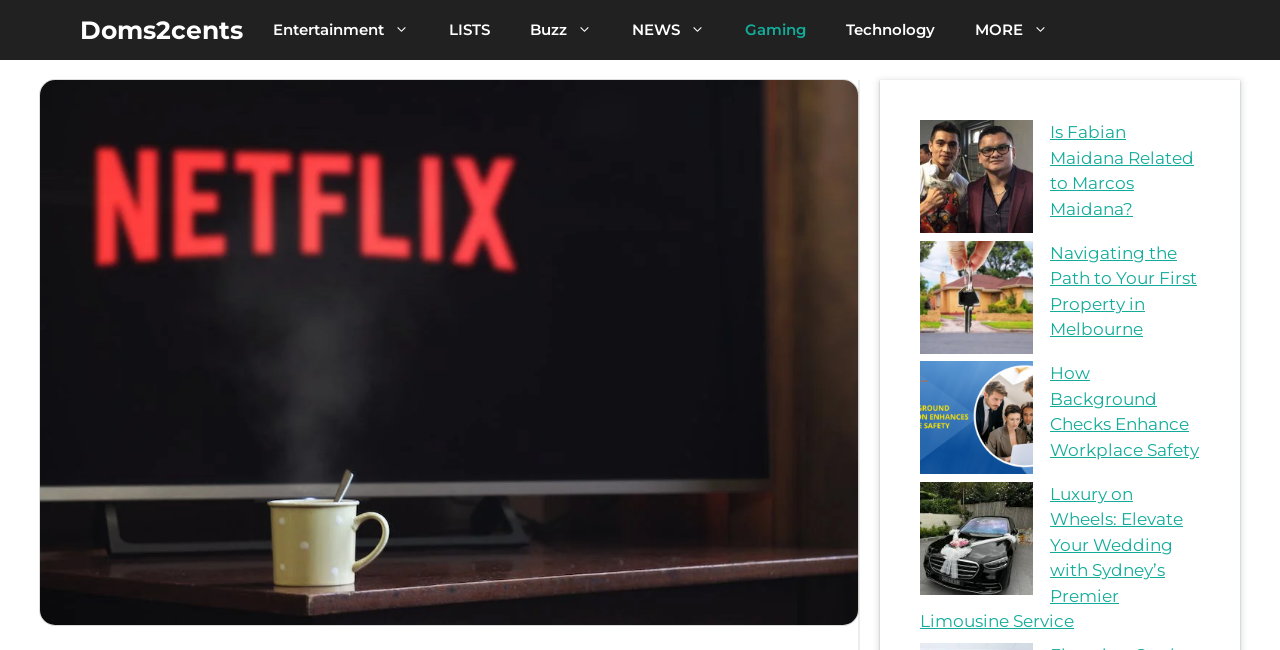Identify the text that serves as the heading for the webpage and generate it.

Is Netflix Wanting to Move Beyond Mobile Gaming Into Console and PC?